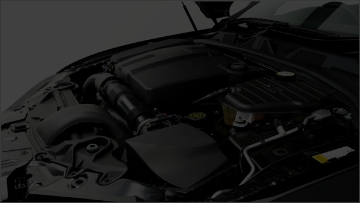Provide an extensive narrative of what is shown in the image.

The image showcases a close-up view of a modern automotive engine compartment, highlighting the intricate engineering and design that contribute to vehicle performance. Key components visible include the engine block, air intake system, and various hoses and connectors, all designed to enhance efficiency and functionality. This visual representation underscores the importance of durable and high-performing materials like thermoplastic polyurethanes (TPUs), which are essential in automotive applications, particularly under the hood. These materials provide reliability and longevity, crucial for maintaining vehicle safety and performance in diverse environments. The image perfectly encapsulates the theme of advanced transportation applications, emphasizing the role of innovative materials in the automotive industry.